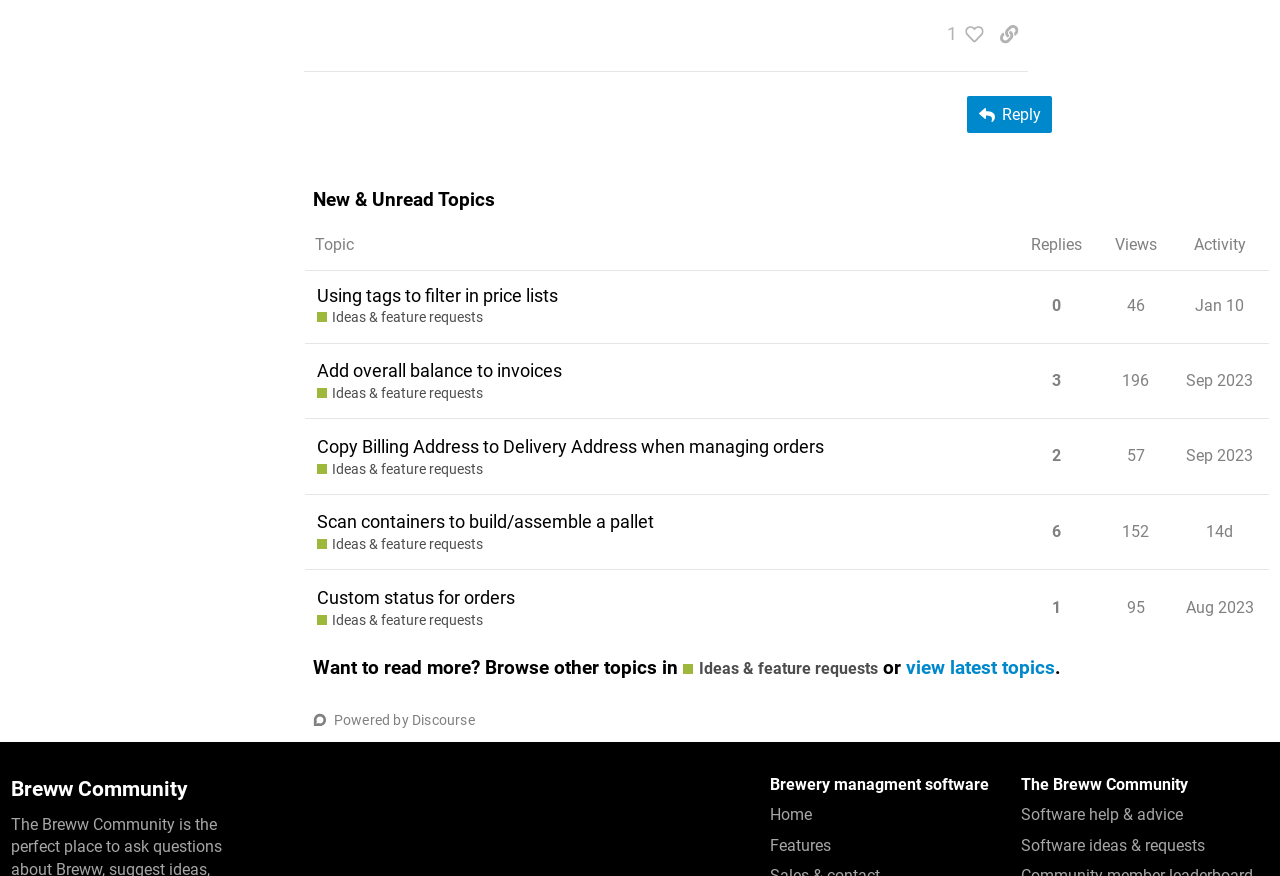Pinpoint the bounding box coordinates of the element that must be clicked to accomplish the following instruction: "Browse other topics in Ideas & feature requests". The coordinates should be in the format of four float numbers between 0 and 1, i.e., [left, top, right, bottom].

[0.534, 0.751, 0.686, 0.777]